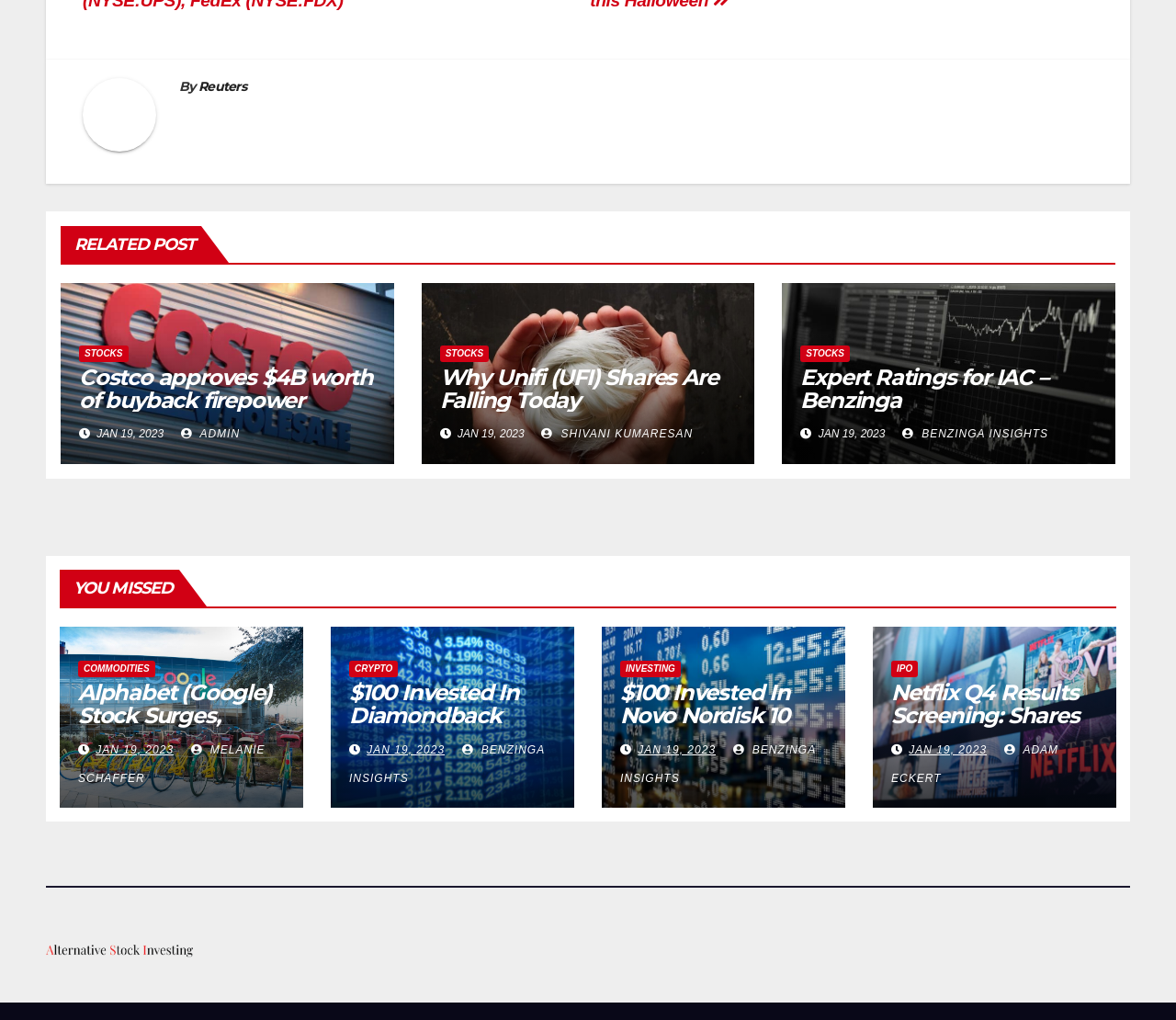For the following element description, predict the bounding box coordinates in the format (top-left x, top-left y, bottom-right x, bottom-right y). All values should be floating point numbers between 0 and 1. Description: Stocks

[0.067, 0.339, 0.109, 0.355]